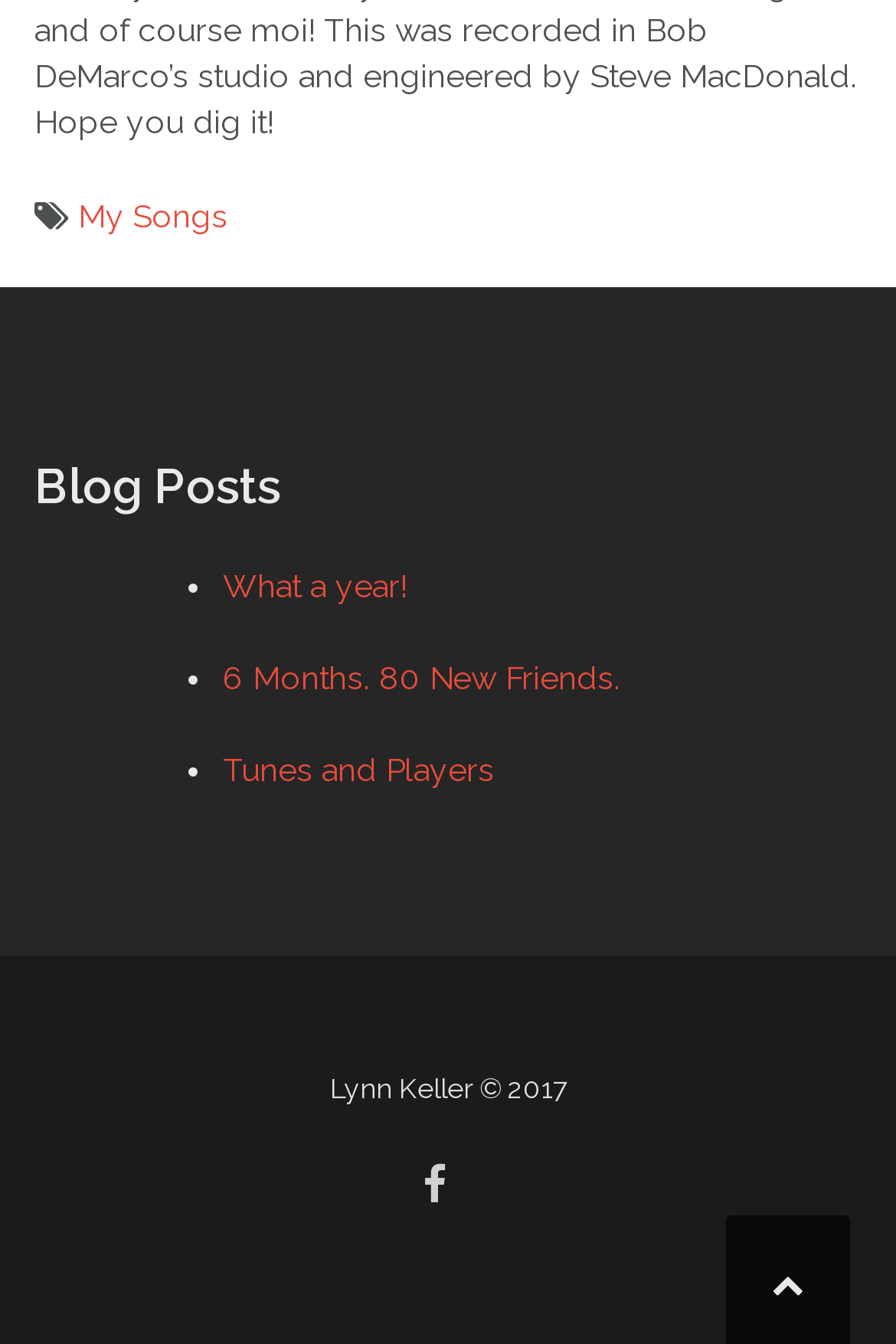For the element described, predict the bounding box coordinates as (top-left x, top-left y, bottom-right x, bottom-right y). All values should be between 0 and 1. Element description: Enquire Now

None